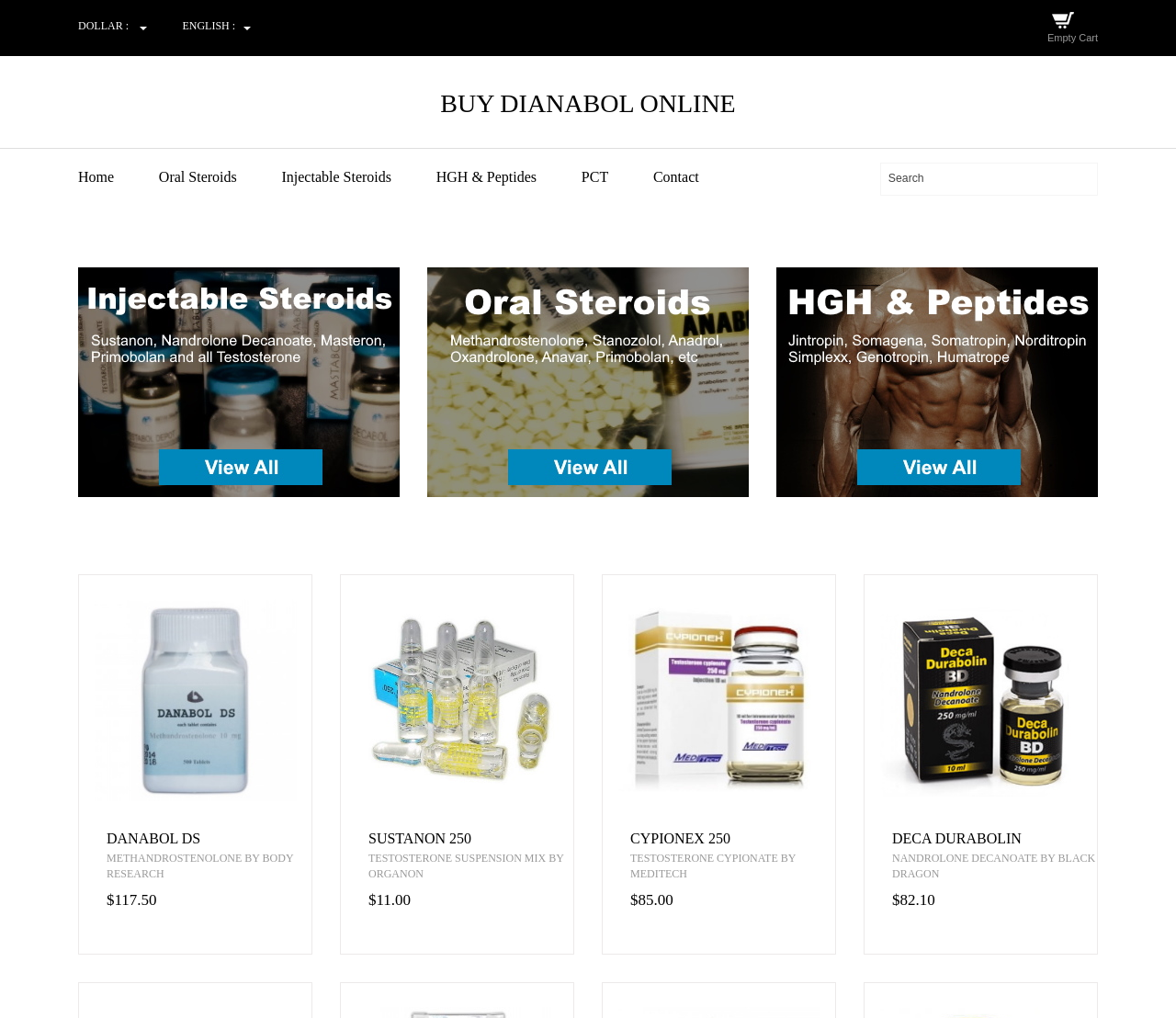Determine the bounding box coordinates of the UI element described below. Use the format (top-left x, top-left y, bottom-right x, bottom-right y) with floating point numbers between 0 and 1: alt="Buy HGH and Peptides"

[0.66, 0.262, 0.934, 0.488]